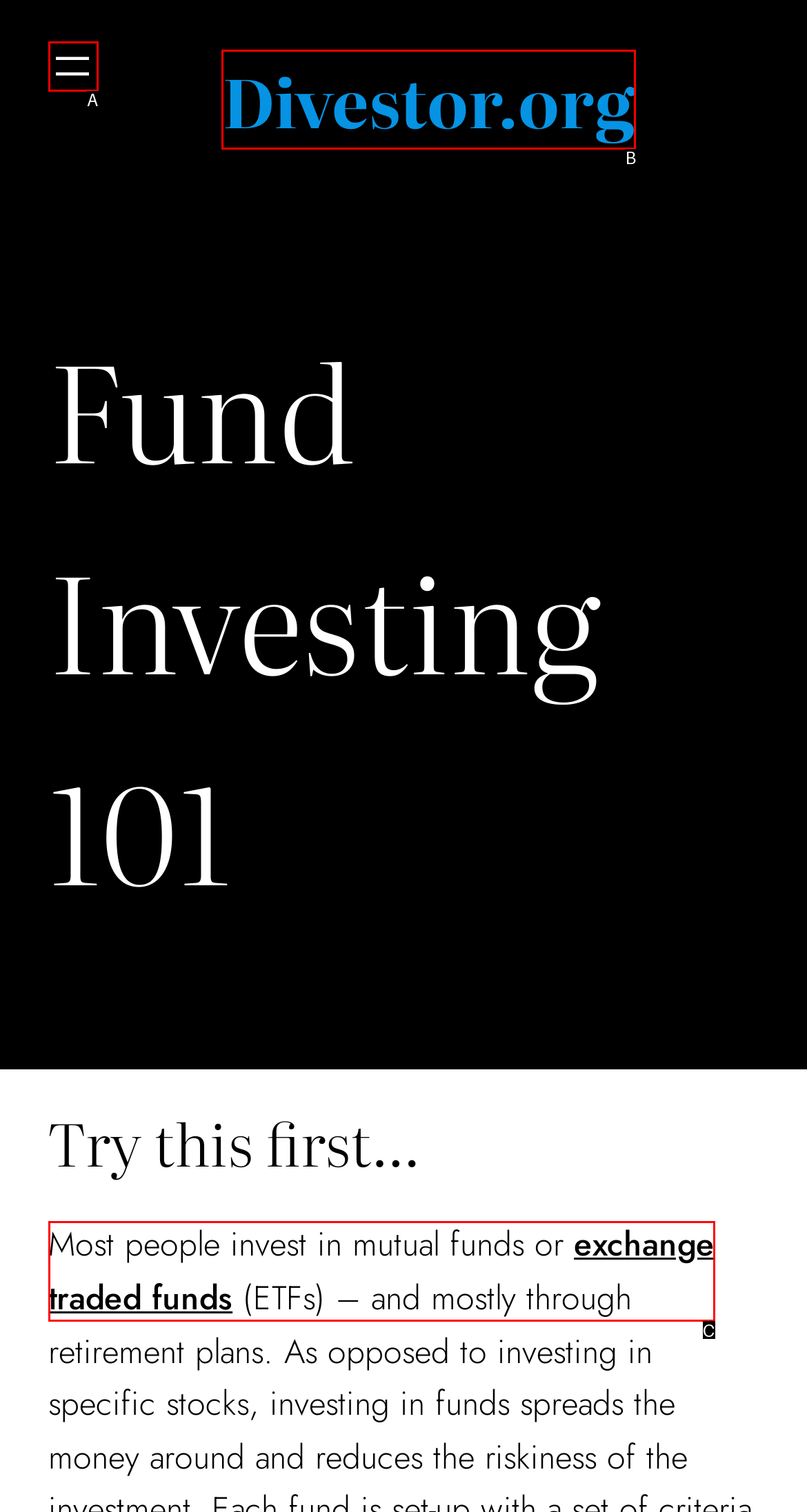Identify the letter of the UI element that fits the description: aria-label="Open menu"
Respond with the letter of the option directly.

A